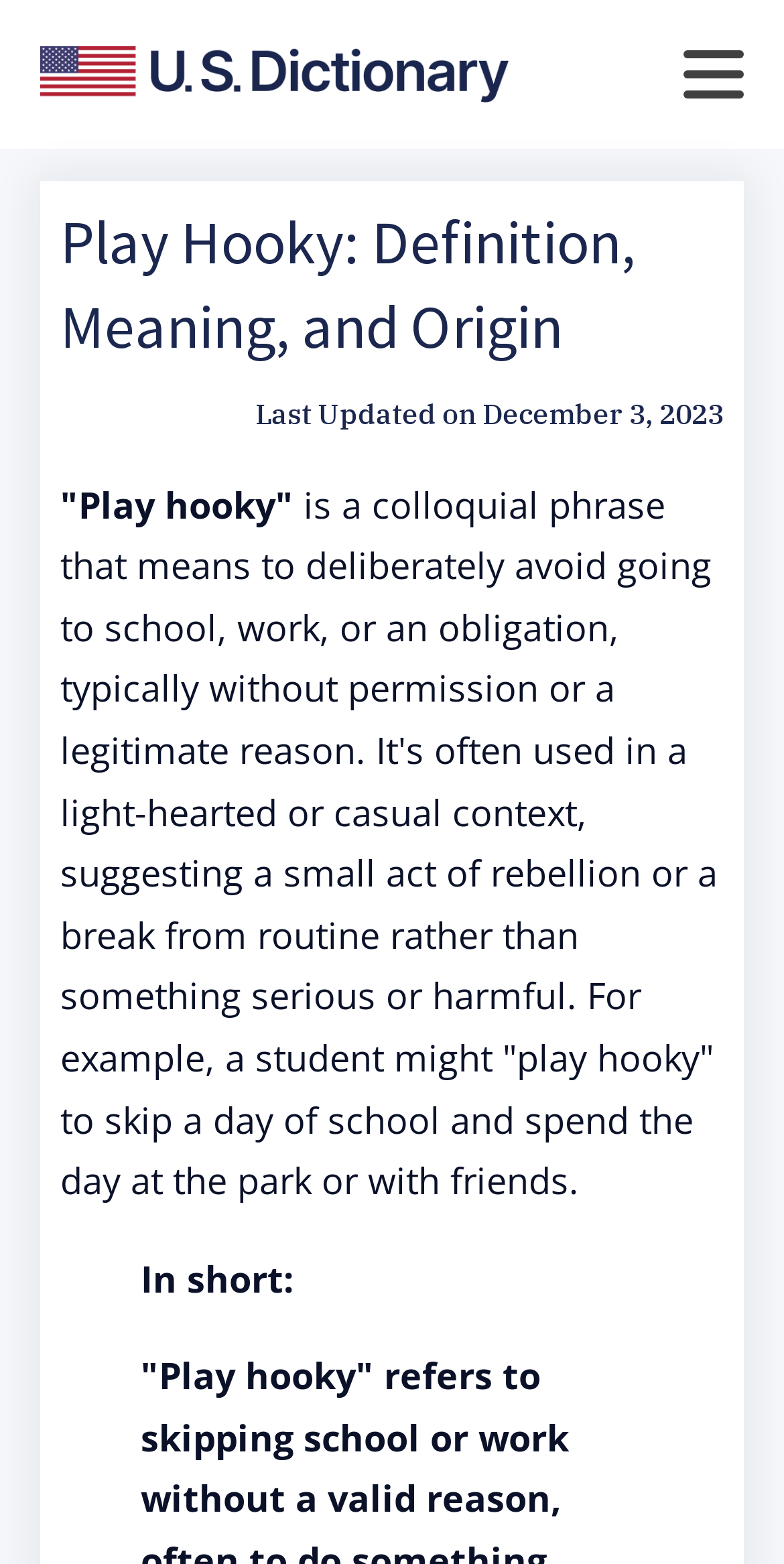Identify and provide the text of the main header on the webpage.

Play Hooky: Definition, Meaning, and Origin